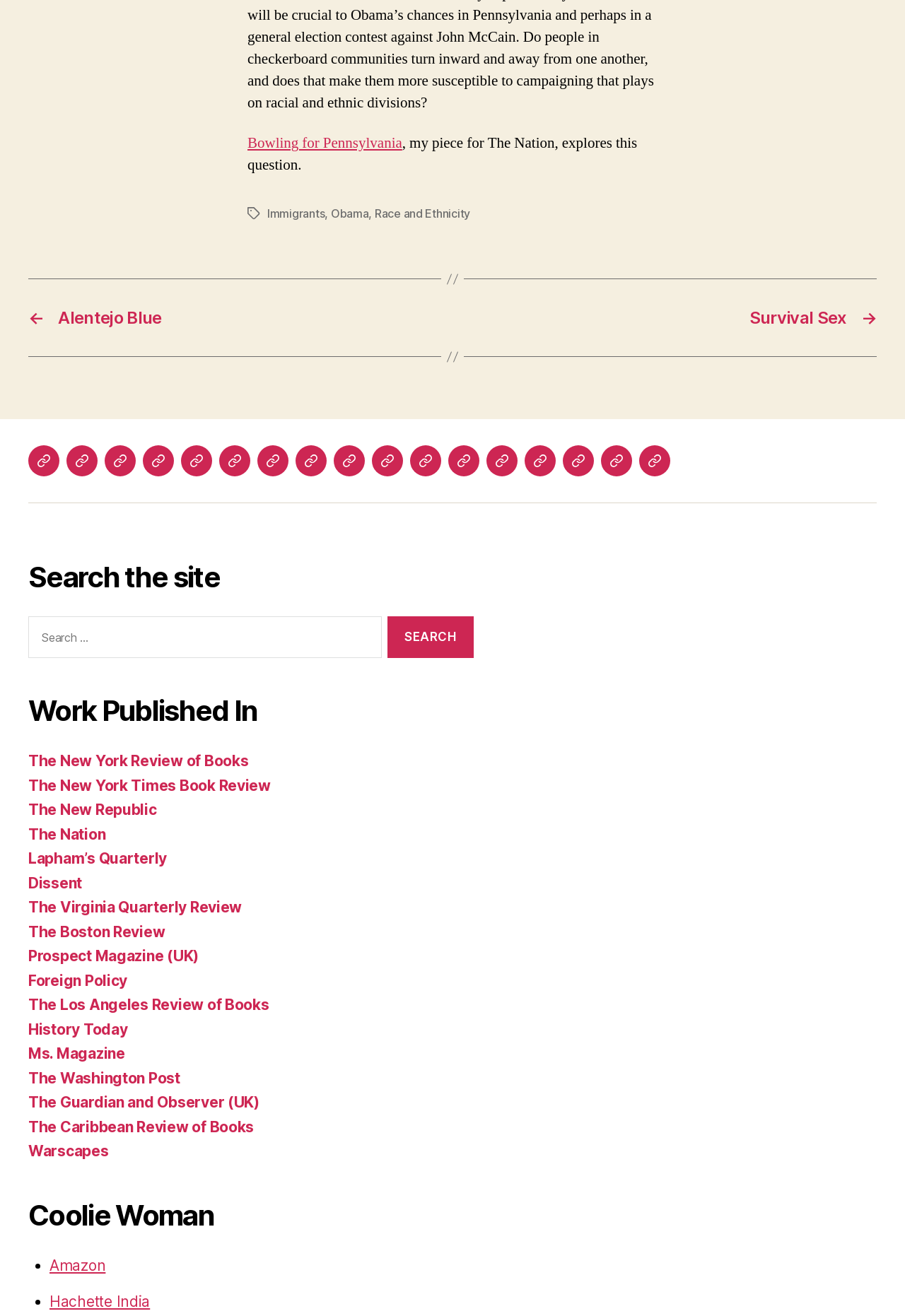What is the author's work published in?
Using the visual information from the image, give a one-word or short-phrase answer.

The New York Review of Books